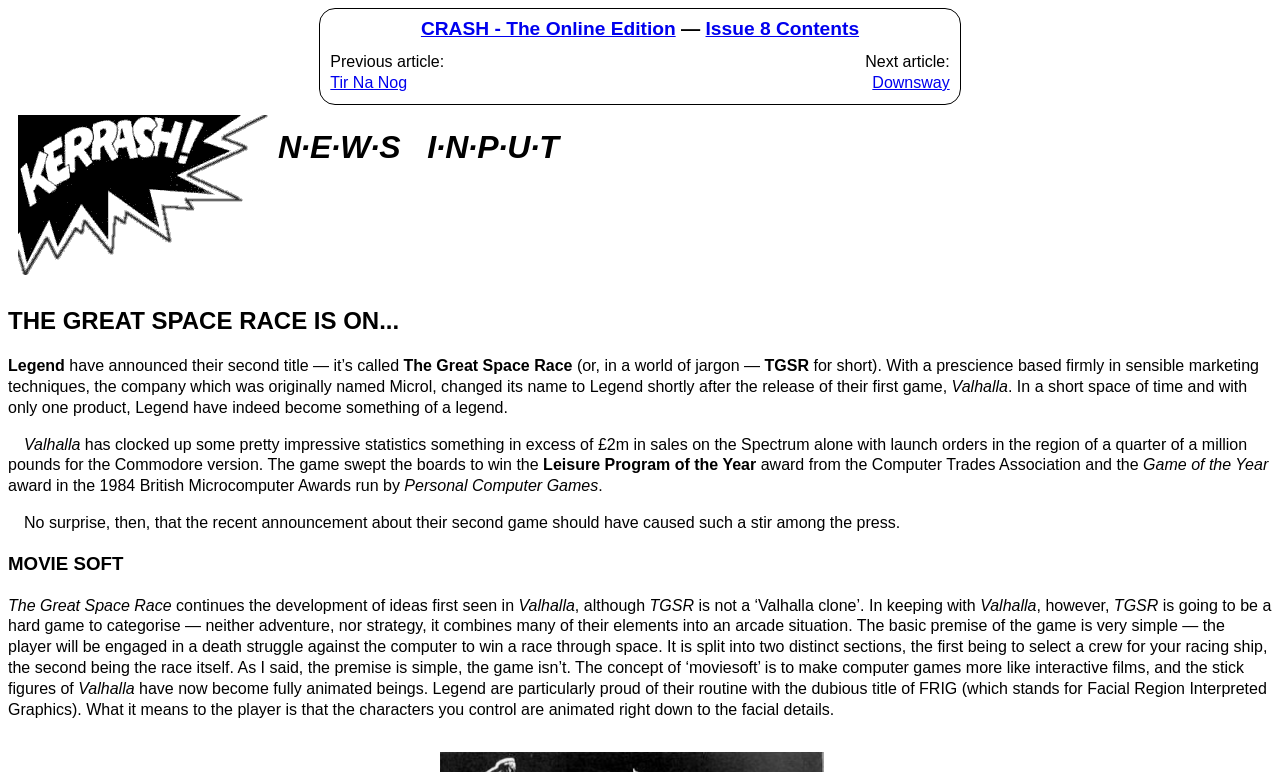What is the title of the first game mentioned?
Your answer should be a single word or phrase derived from the screenshot.

Valhalla